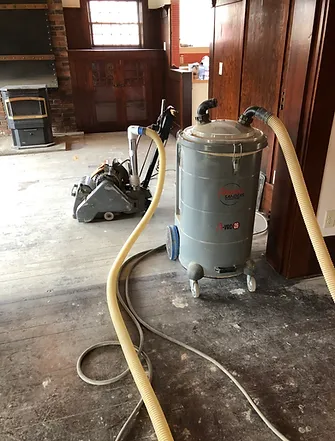Analyze the image and deliver a detailed answer to the question: What type of sander is visible in the background?

The edge sander is visible in the background, indicating that it is being used for sanding flooring near walls or tight spaces, where traditional sanders may struggle.